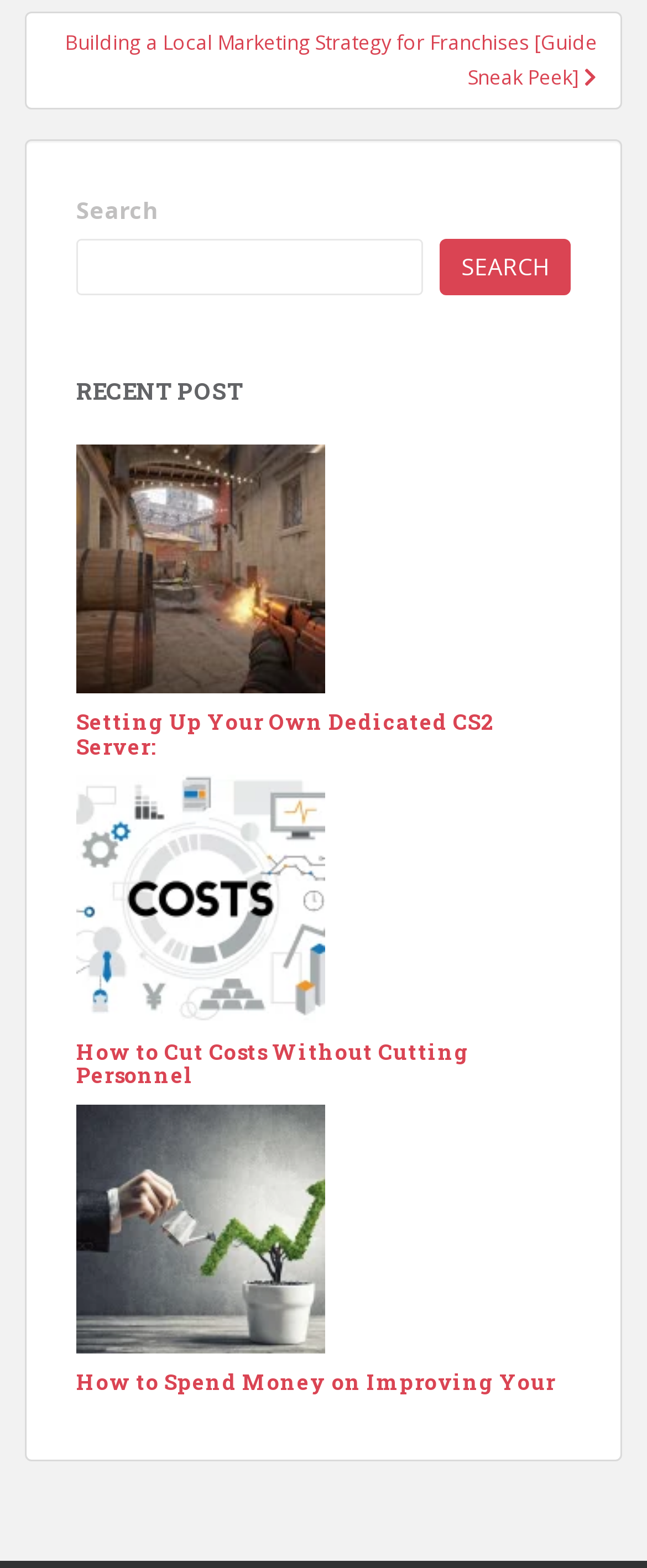Locate the bounding box of the UI element described by: "parent_node: SEARCH name="s"" in the given webpage screenshot.

[0.118, 0.152, 0.654, 0.188]